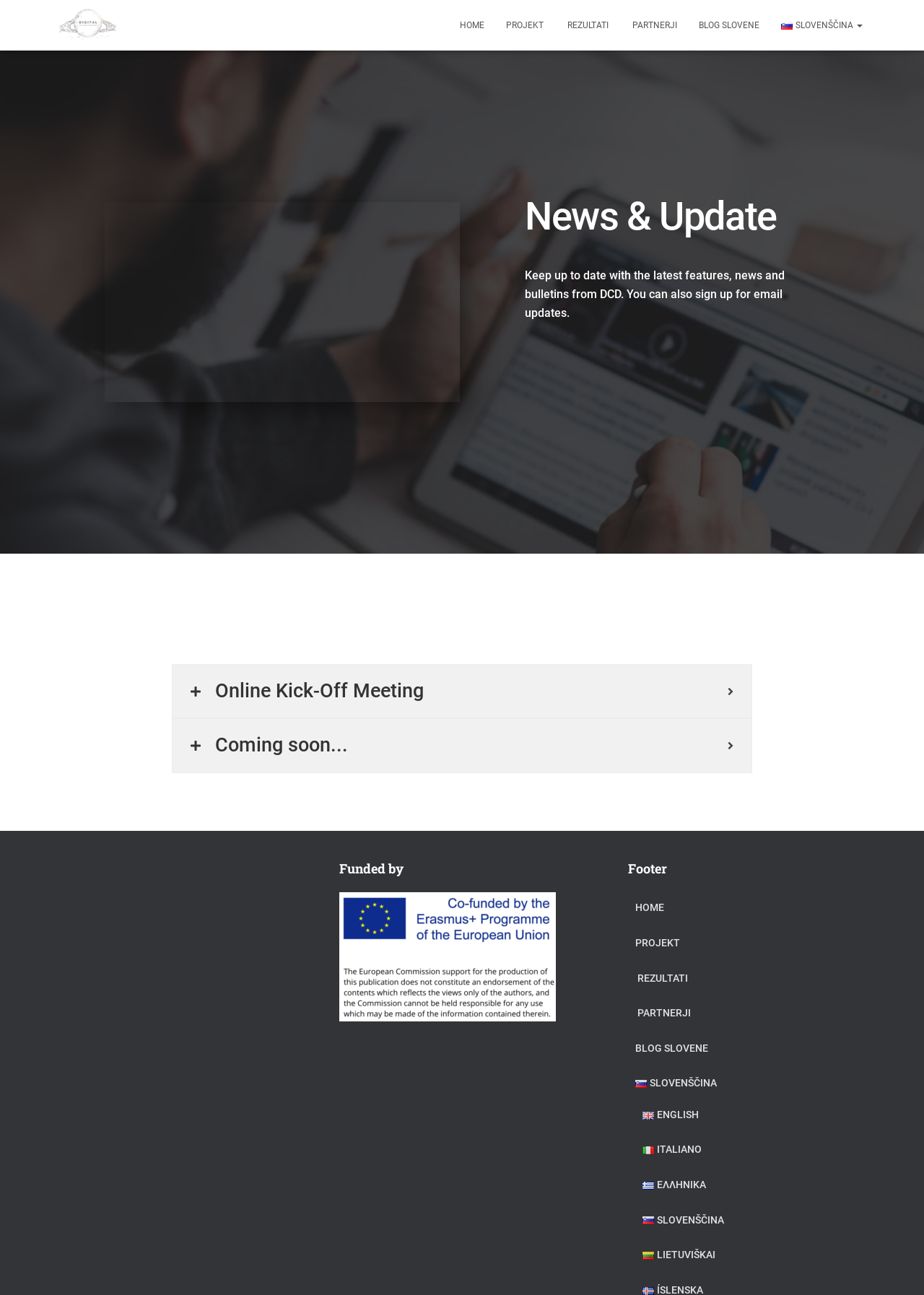Locate the bounding box coordinates of the area that needs to be clicked to fulfill the following instruction: "Switch to Slovenščina language". The coordinates should be in the format of four float numbers between 0 and 1, namely [left, top, right, bottom].

[0.688, 0.825, 0.776, 0.849]